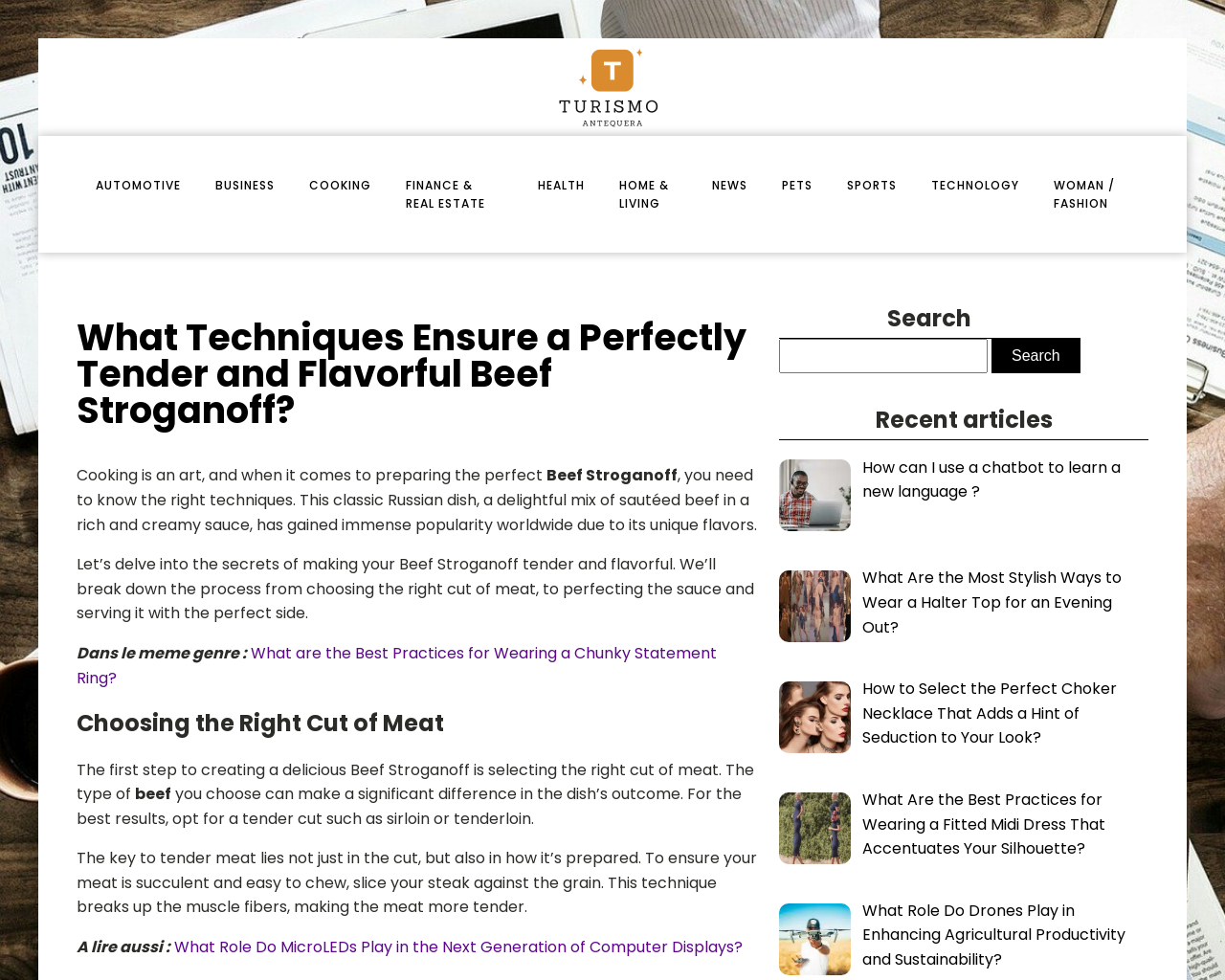Determine the bounding box coordinates of the clickable element necessary to fulfill the instruction: "Read the article about choosing the right cut of meat". Provide the coordinates as four float numbers within the 0 to 1 range, i.e., [left, top, right, bottom].

[0.062, 0.72, 0.62, 0.757]